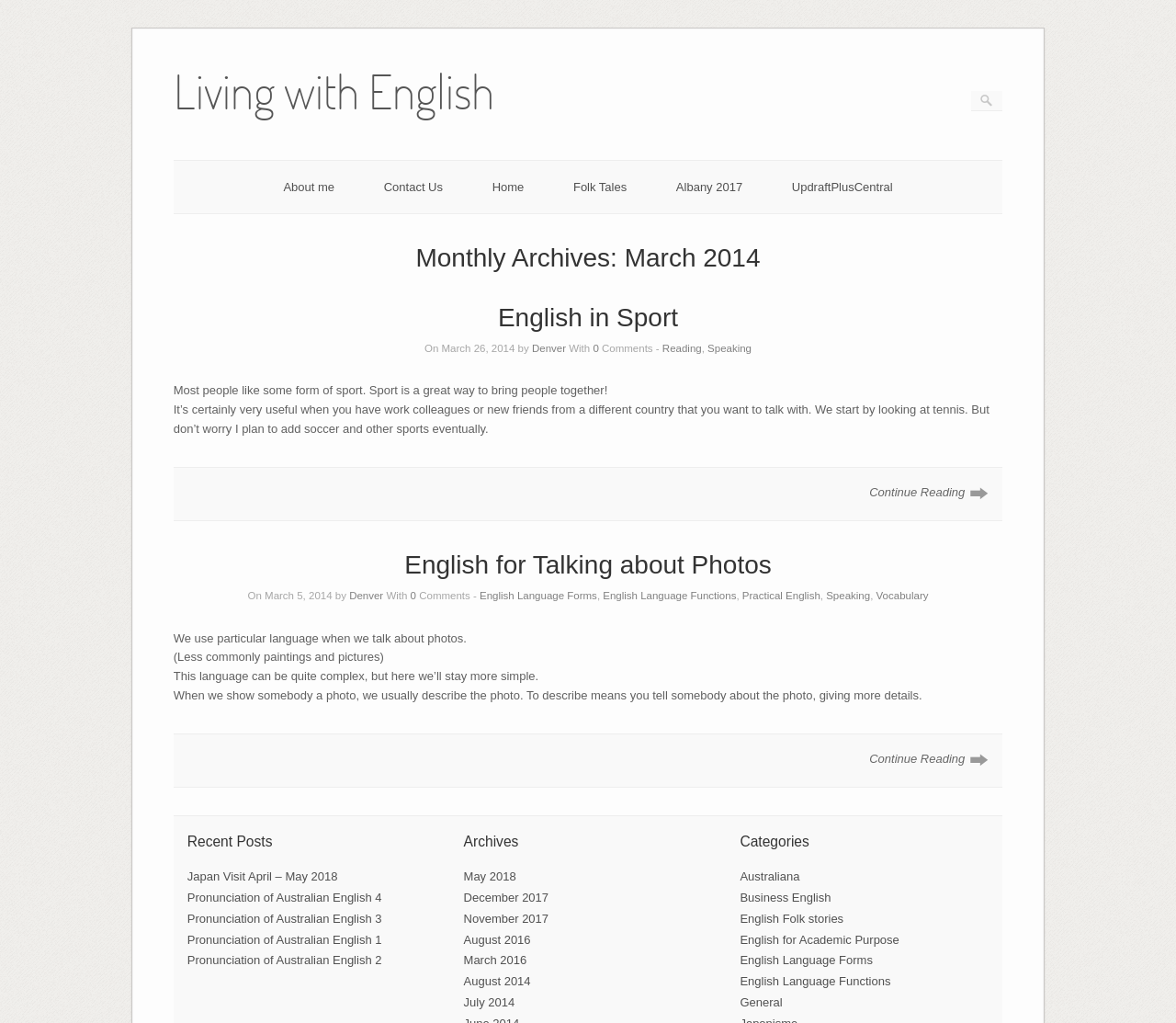Locate the bounding box coordinates of the clickable area needed to fulfill the instruction: "Read the latest post Japan Visit April – May 2018".

[0.159, 0.85, 0.287, 0.864]